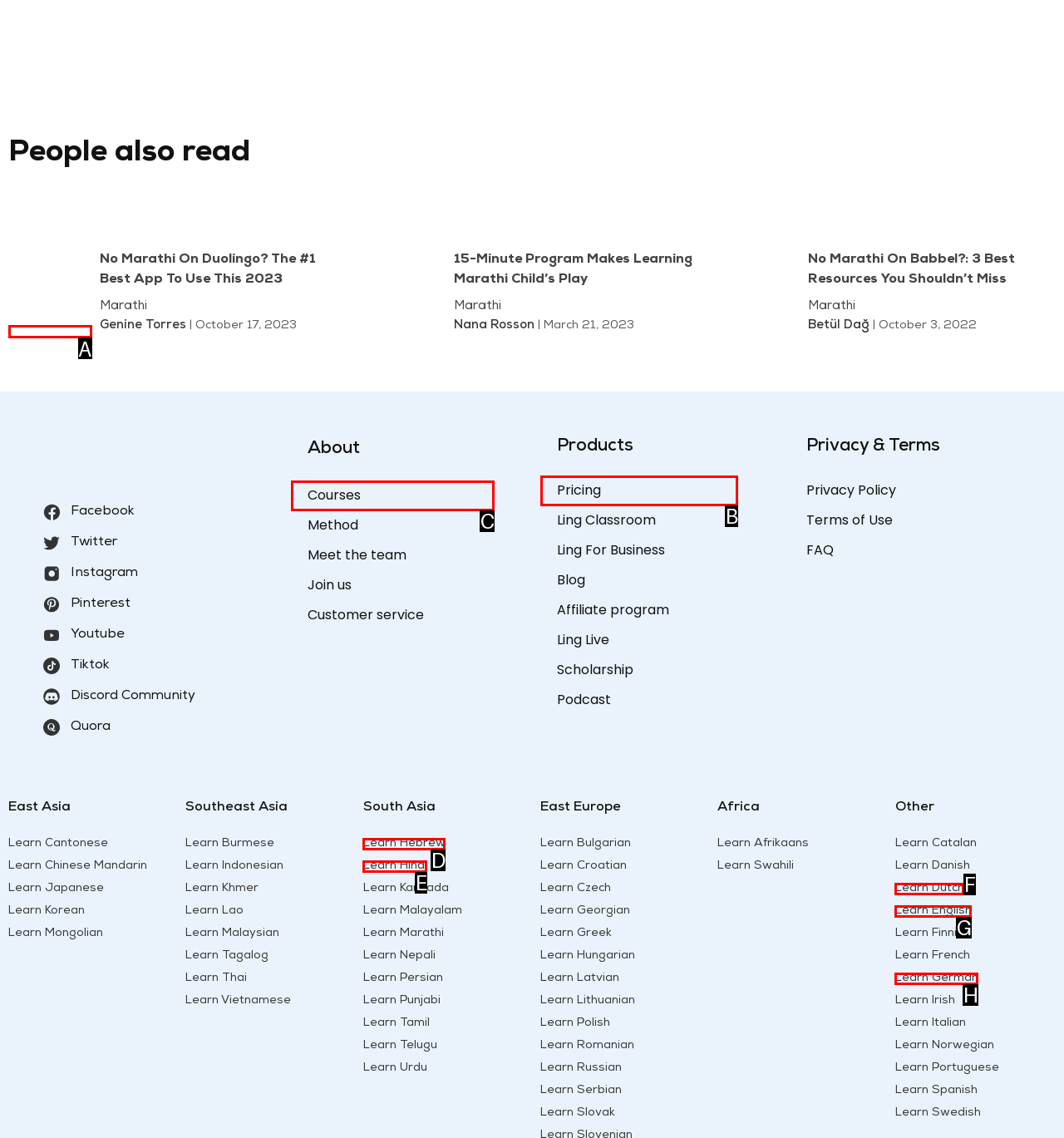Determine which HTML element to click on in order to complete the action: Click on the 'No Marathi On Duolingo' link.
Reply with the letter of the selected option.

A